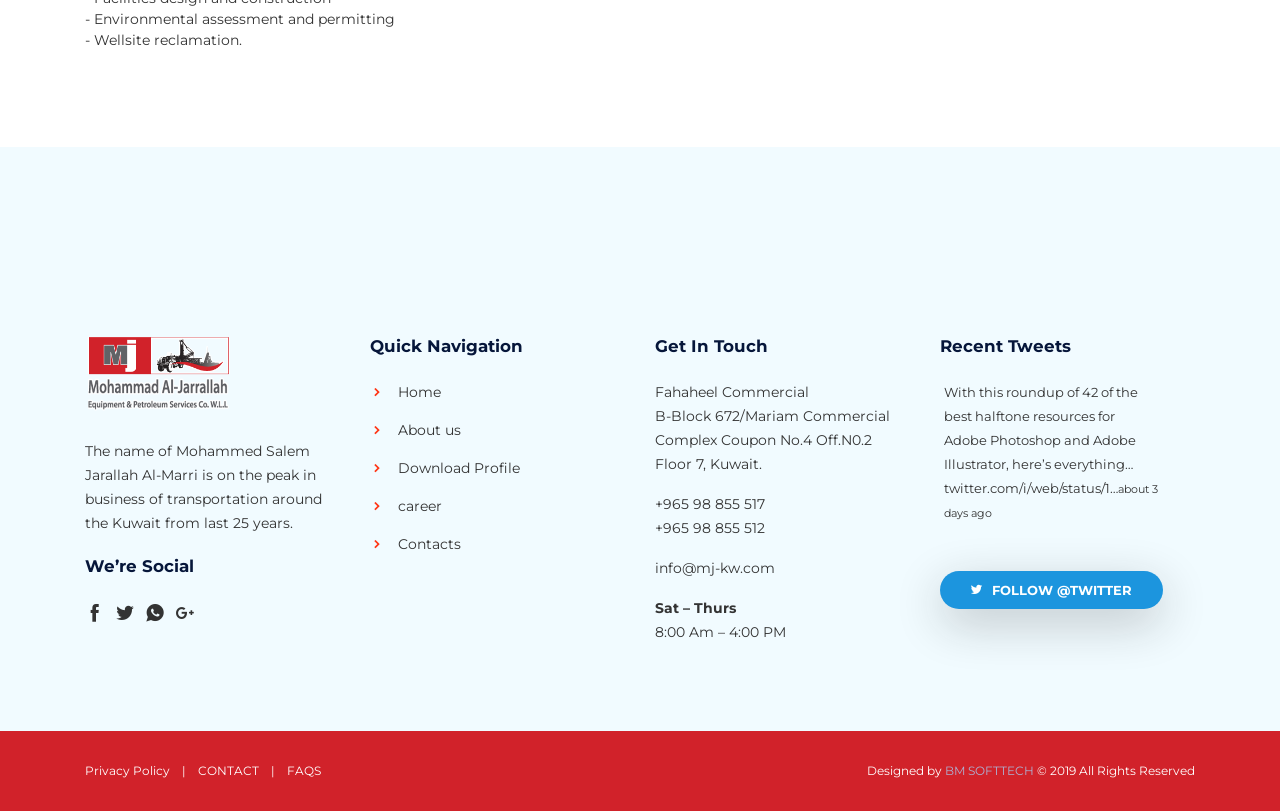What is the address of the company? Based on the image, give a response in one word or a short phrase.

Fahaheel Commercial, B-Block 672/Mariam Commercial Complex Coupon No.4 Off.N0.2, Floor 7, Kuwait.